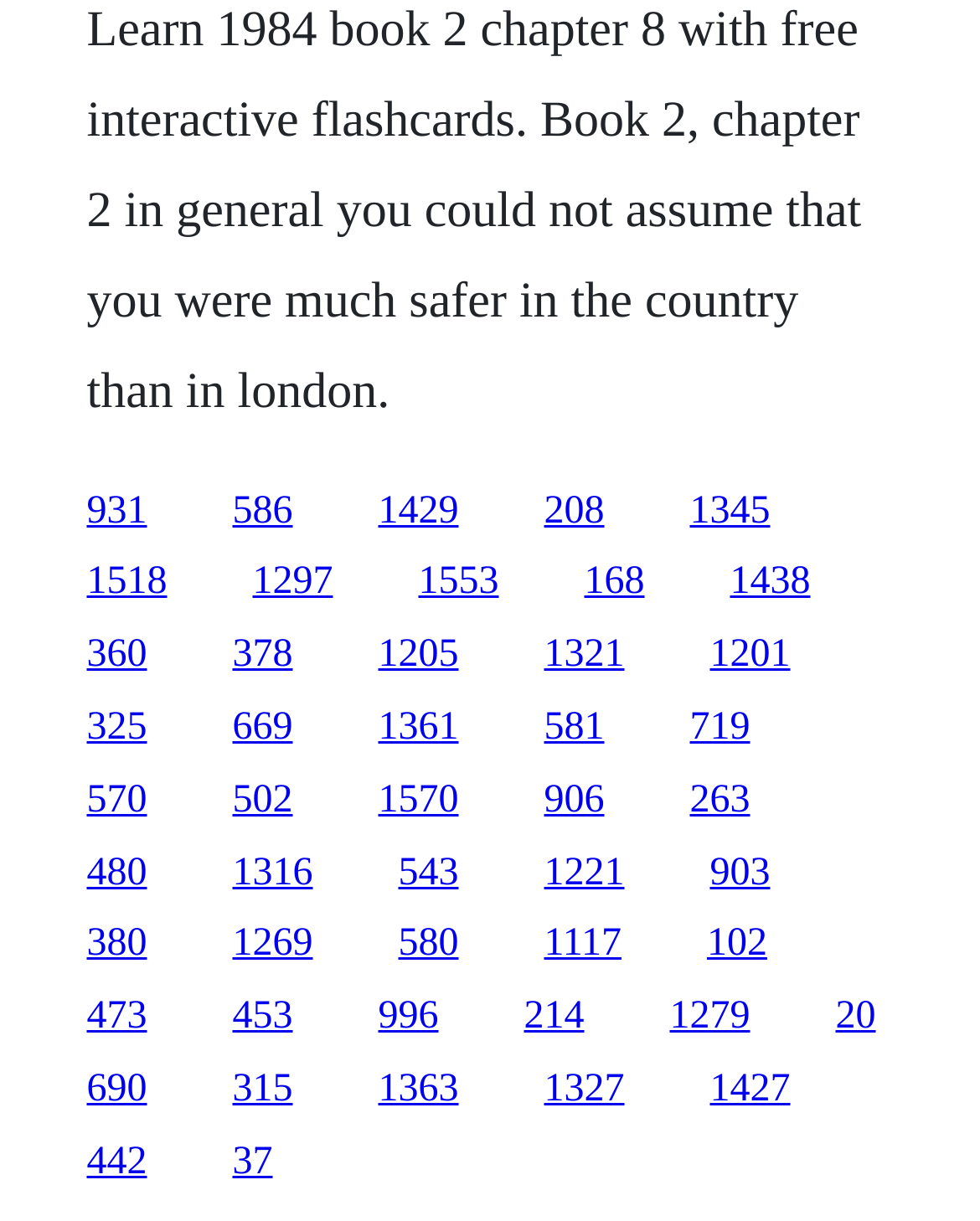Using details from the image, please answer the following question comprehensively:
Are all links of the same width?

I compared the x2 - x1 values of the link elements and found that they are not all the same, indicating that the links have different widths.